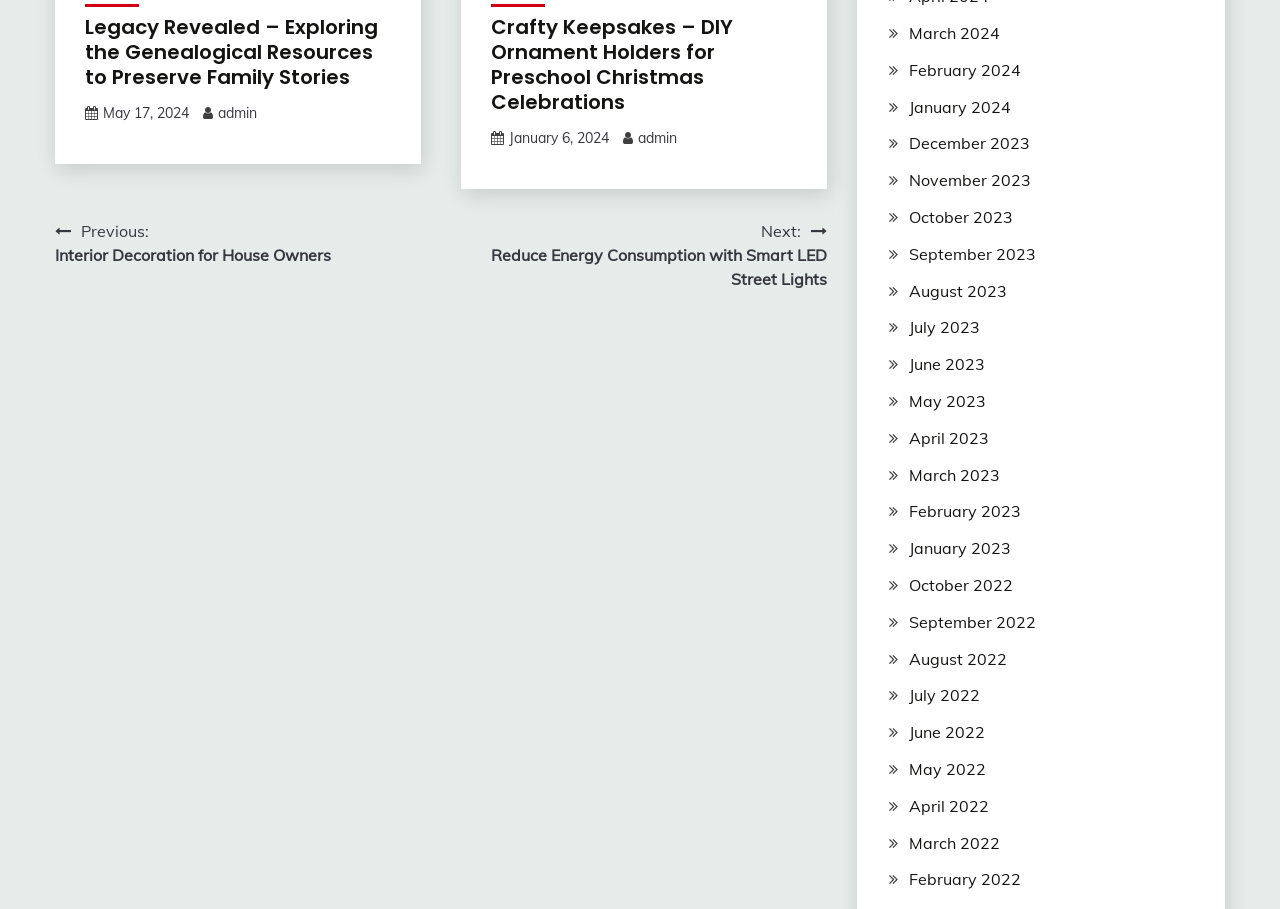Please indicate the bounding box coordinates for the clickable area to complete the following task: "Learn about Photovoltaic (PV) materials". The coordinates should be specified as four float numbers between 0 and 1, i.e., [left, top, right, bottom].

None